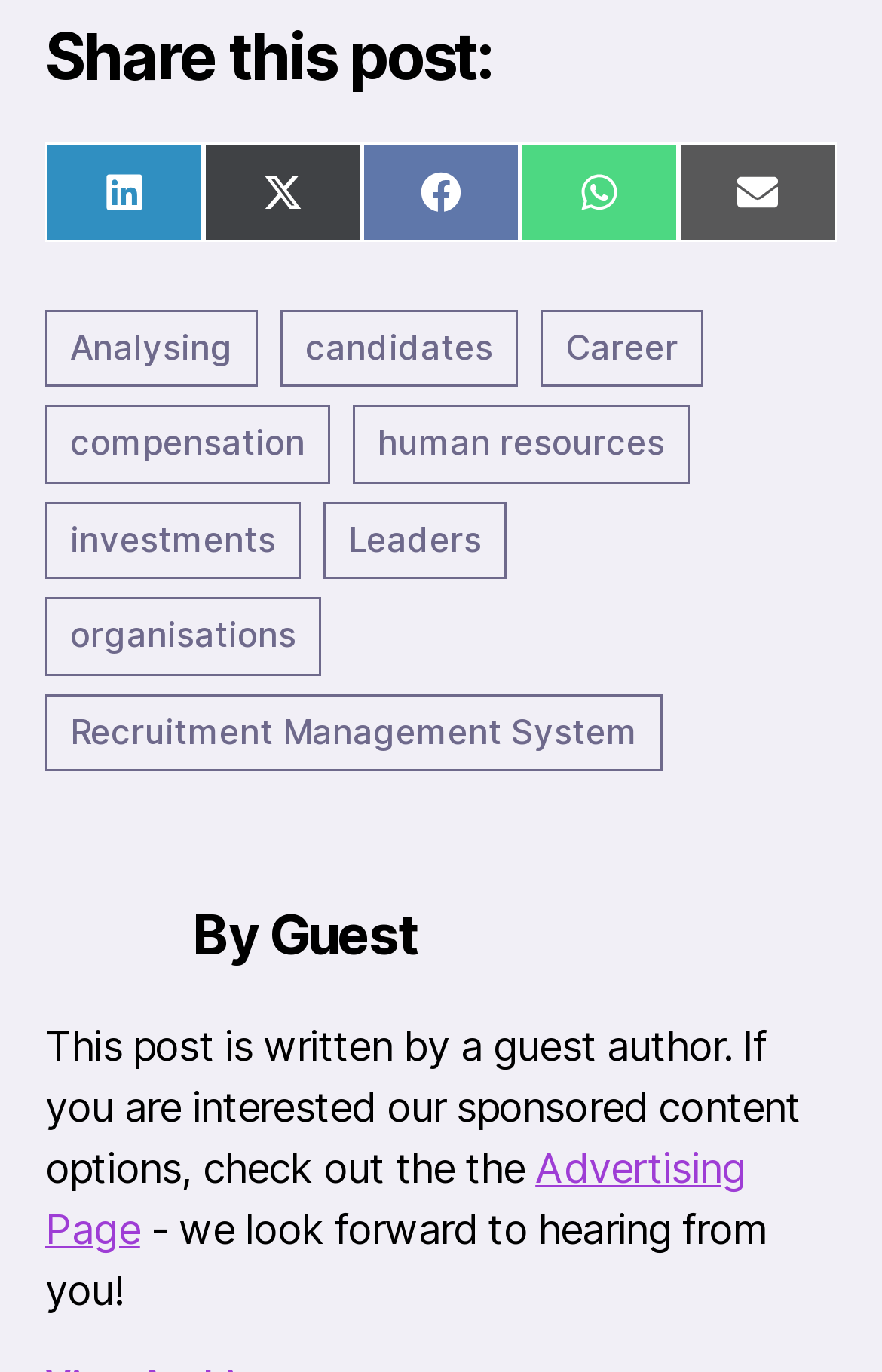What is the topic of the links in the middle section?
Please give a well-detailed answer to the question.

The links in the middle section of the webpage are related to HR and Recruitment, including Analysing candidates, Career, compensation, human resources, investments, Leaders, organisations, and Recruitment Management System.